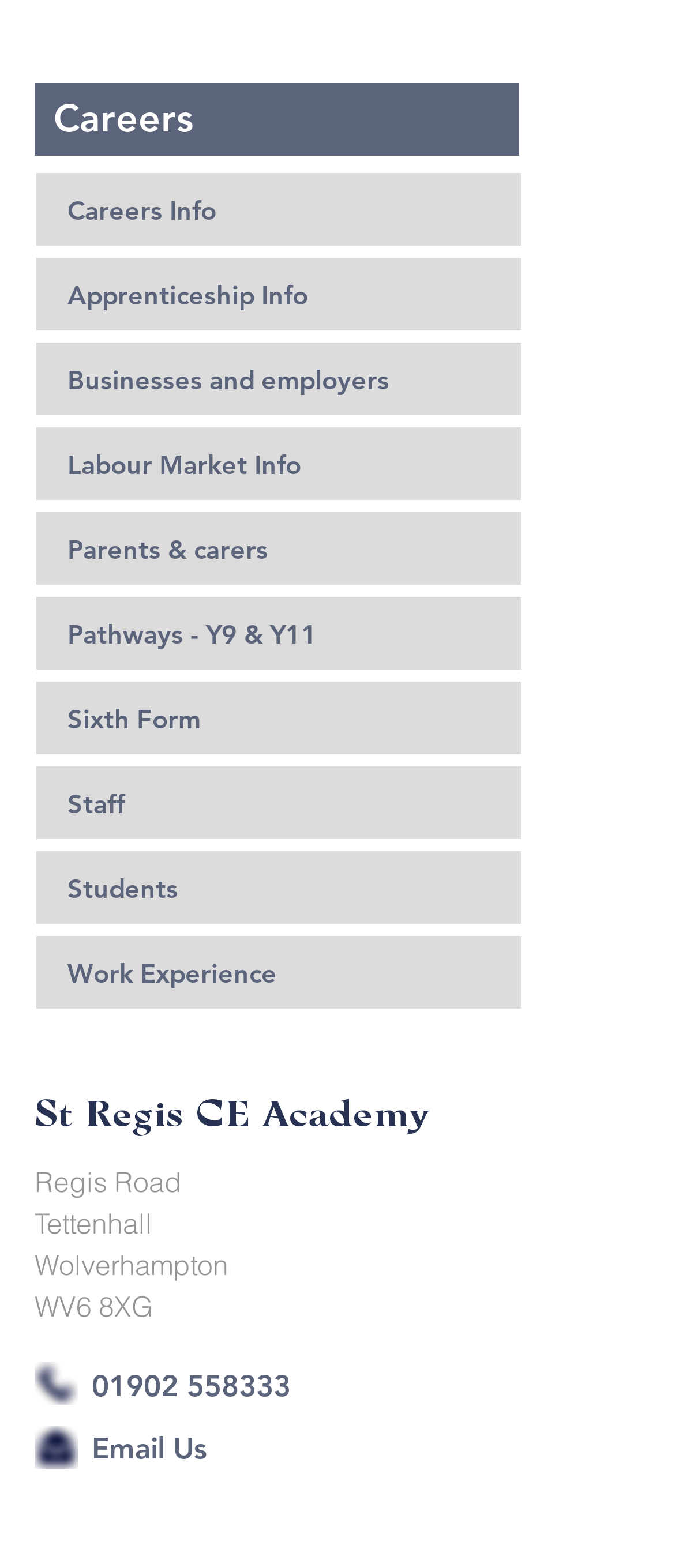Find and specify the bounding box coordinates that correspond to the clickable region for the instruction: "Click Careers Info".

[0.054, 0.11, 0.772, 0.157]